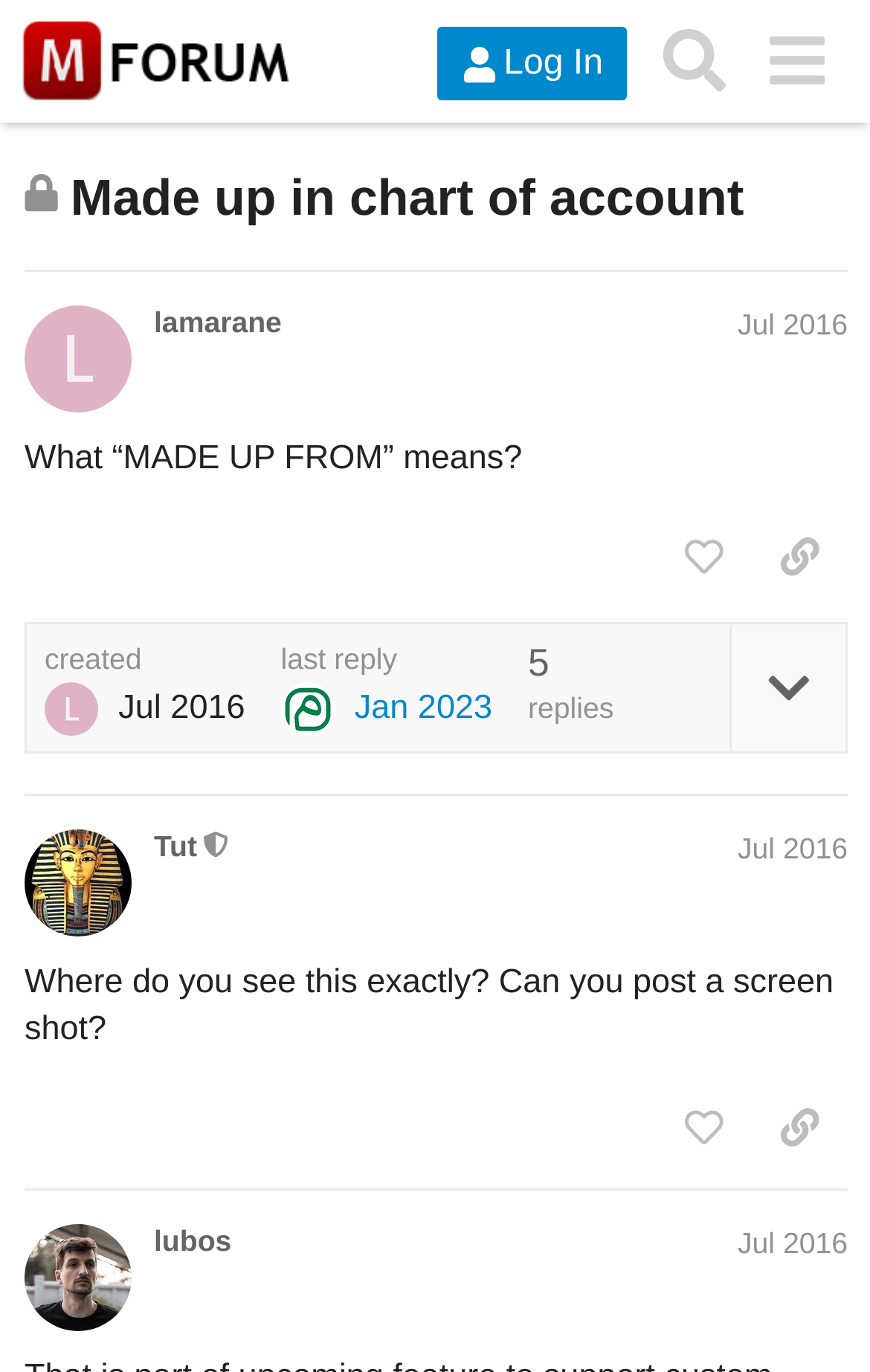Determine the bounding box coordinates for the area you should click to complete the following instruction: "Search for a topic".

[0.741, 0.008, 0.857, 0.082]